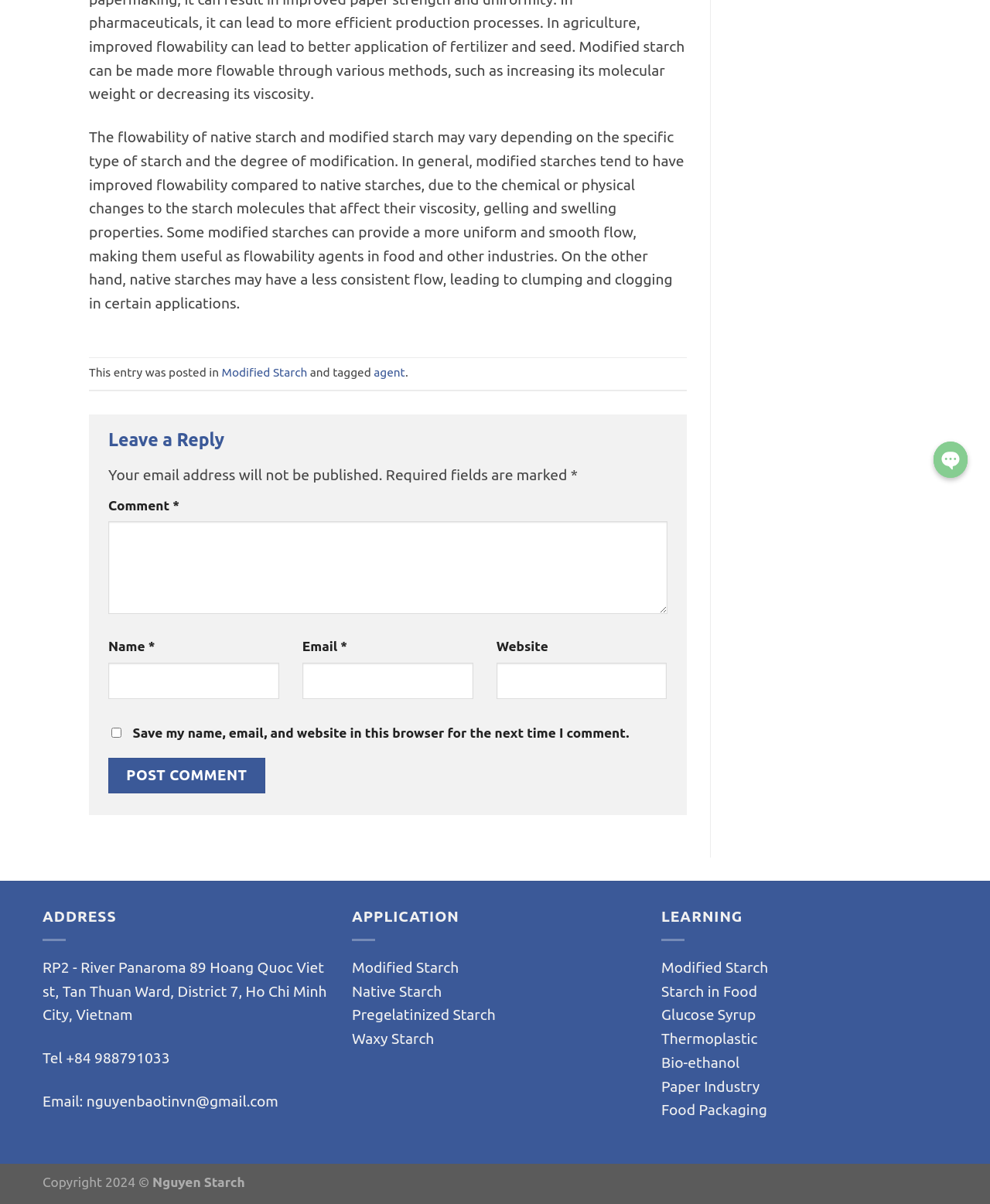Find the coordinates for the bounding box of the element with this description: "agent".

[0.378, 0.304, 0.409, 0.315]